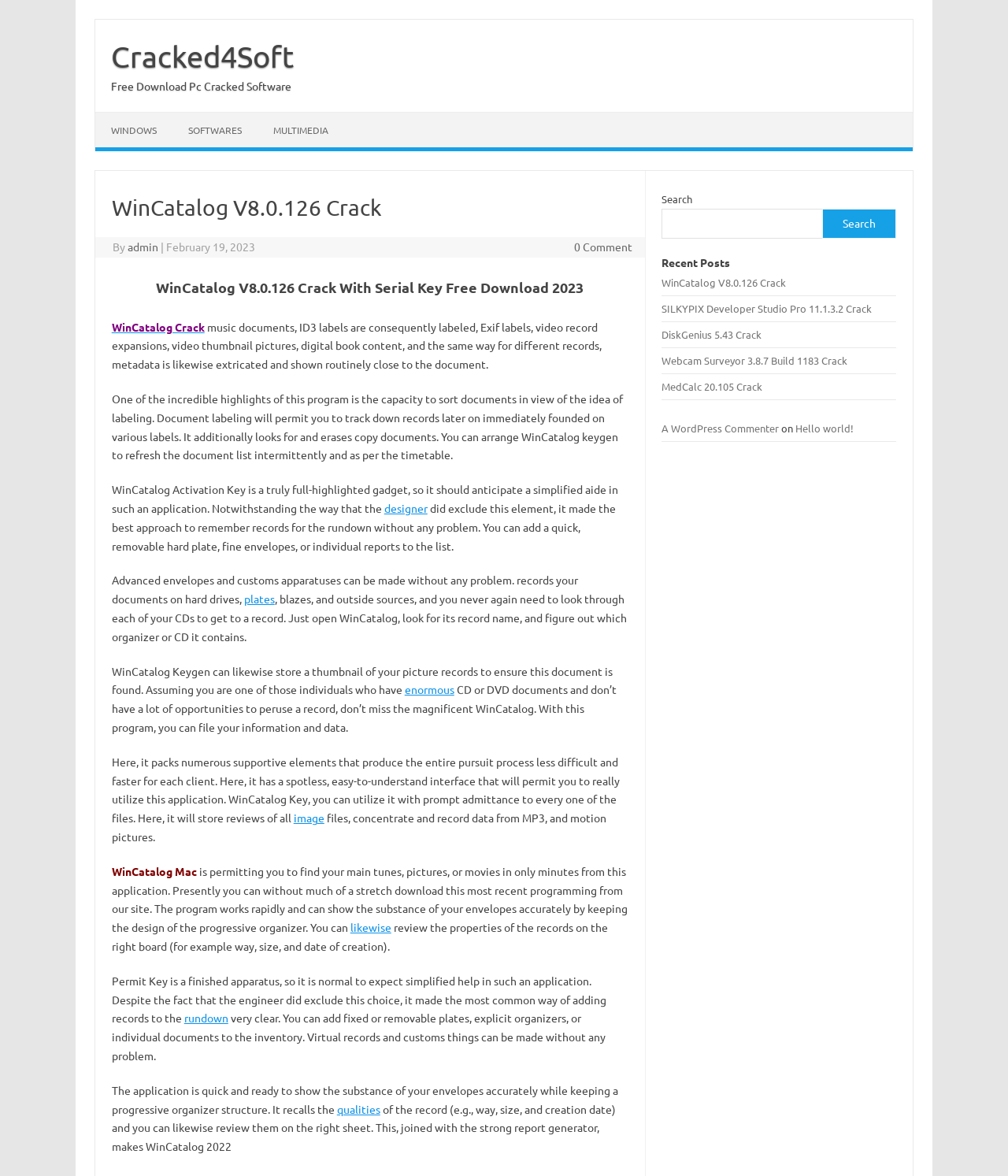What is the purpose of WinCatalog?
Based on the image, answer the question with as much detail as possible.

According to the webpage, WinCatalog is a software that allows users to organize their massive collection of disks, which implies that its purpose is to help users manage and categorize their disk collections.